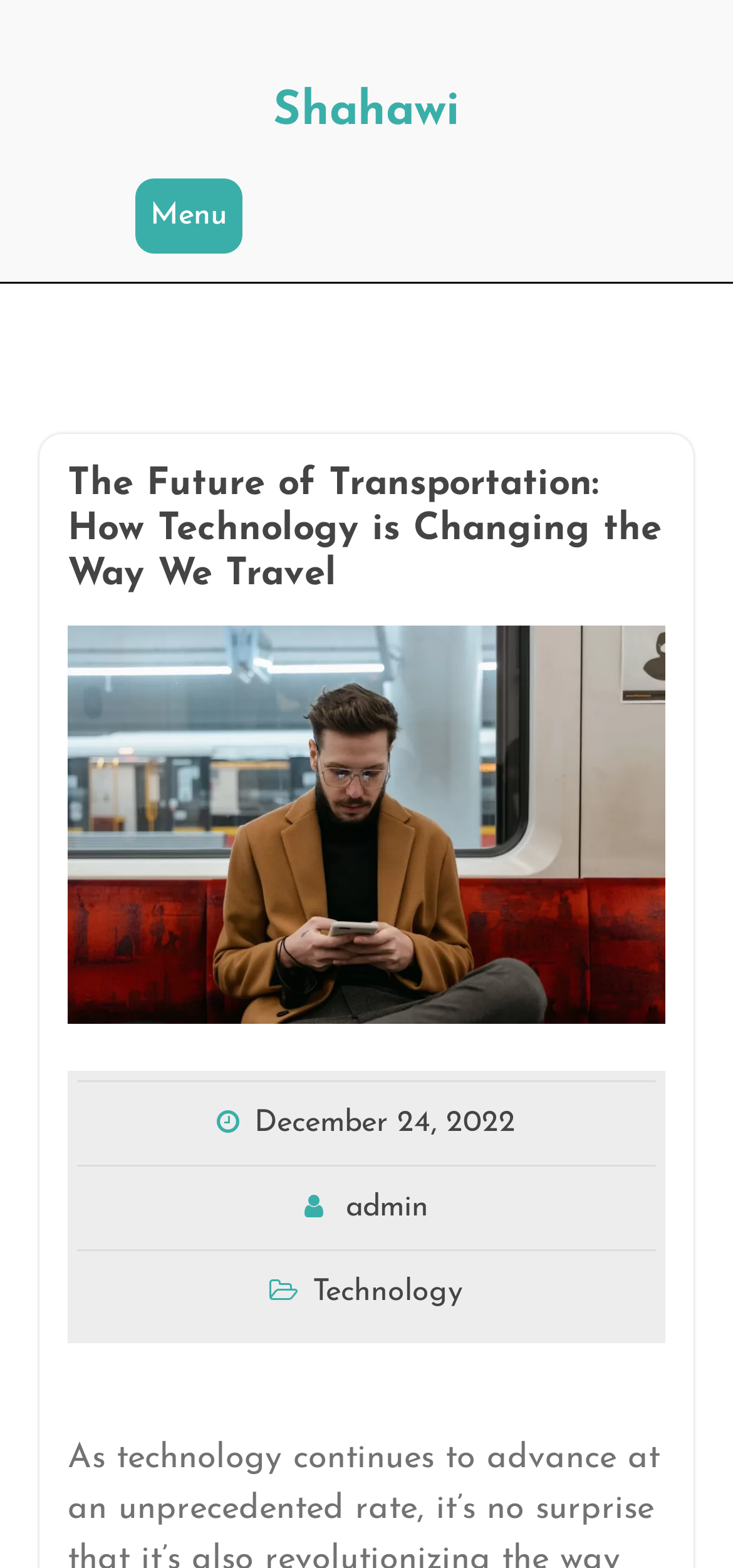Utilize the details in the image to thoroughly answer the following question: What is the date of the article?

I found the date of the article by looking at the footer section of the webpage, where I saw a link with the text 'December 24, 2022' which is likely to be the date of publication.